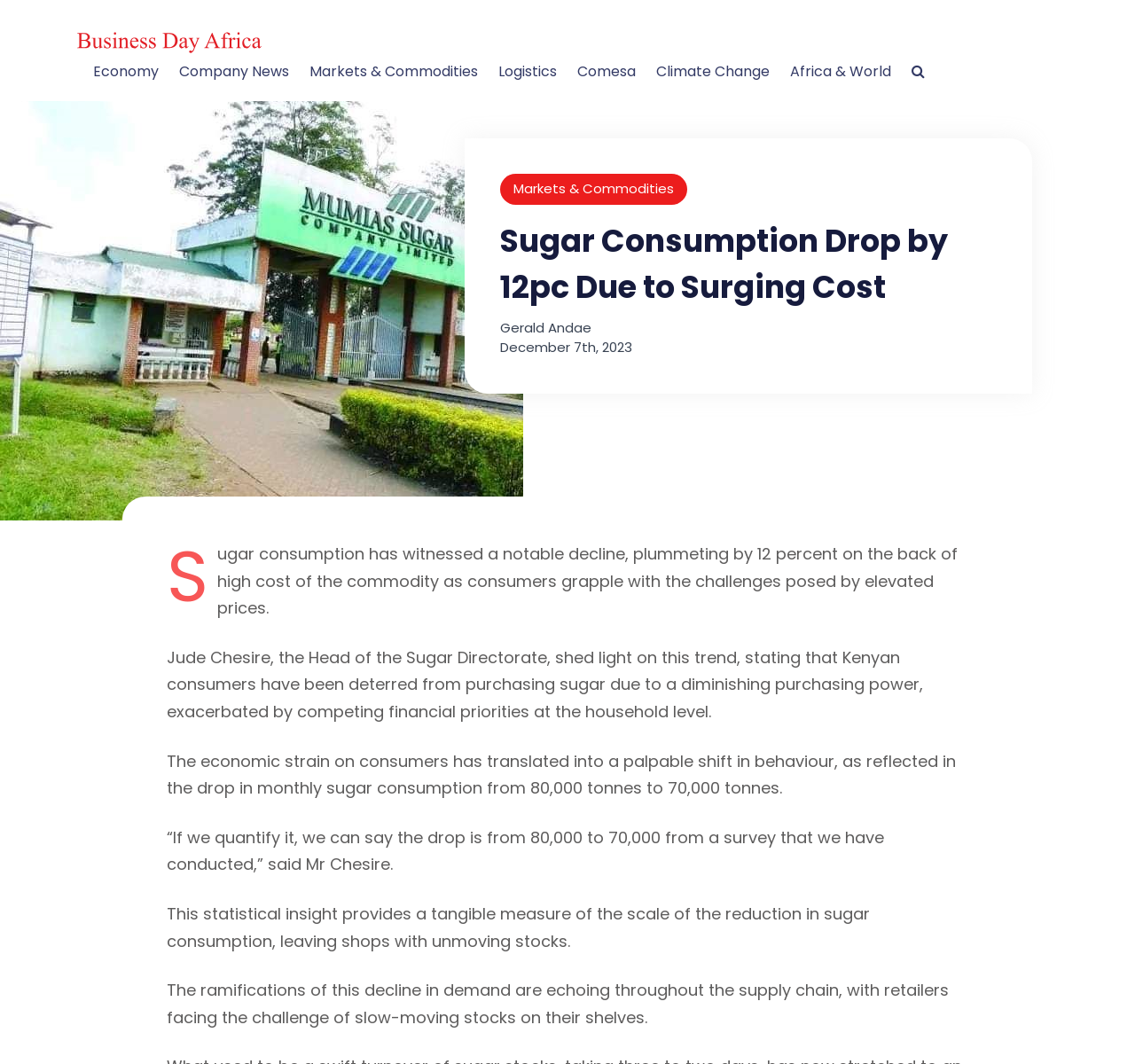Using the description "Markets & Commodities", predict the bounding box of the relevant HTML element.

[0.452, 0.168, 0.594, 0.191]